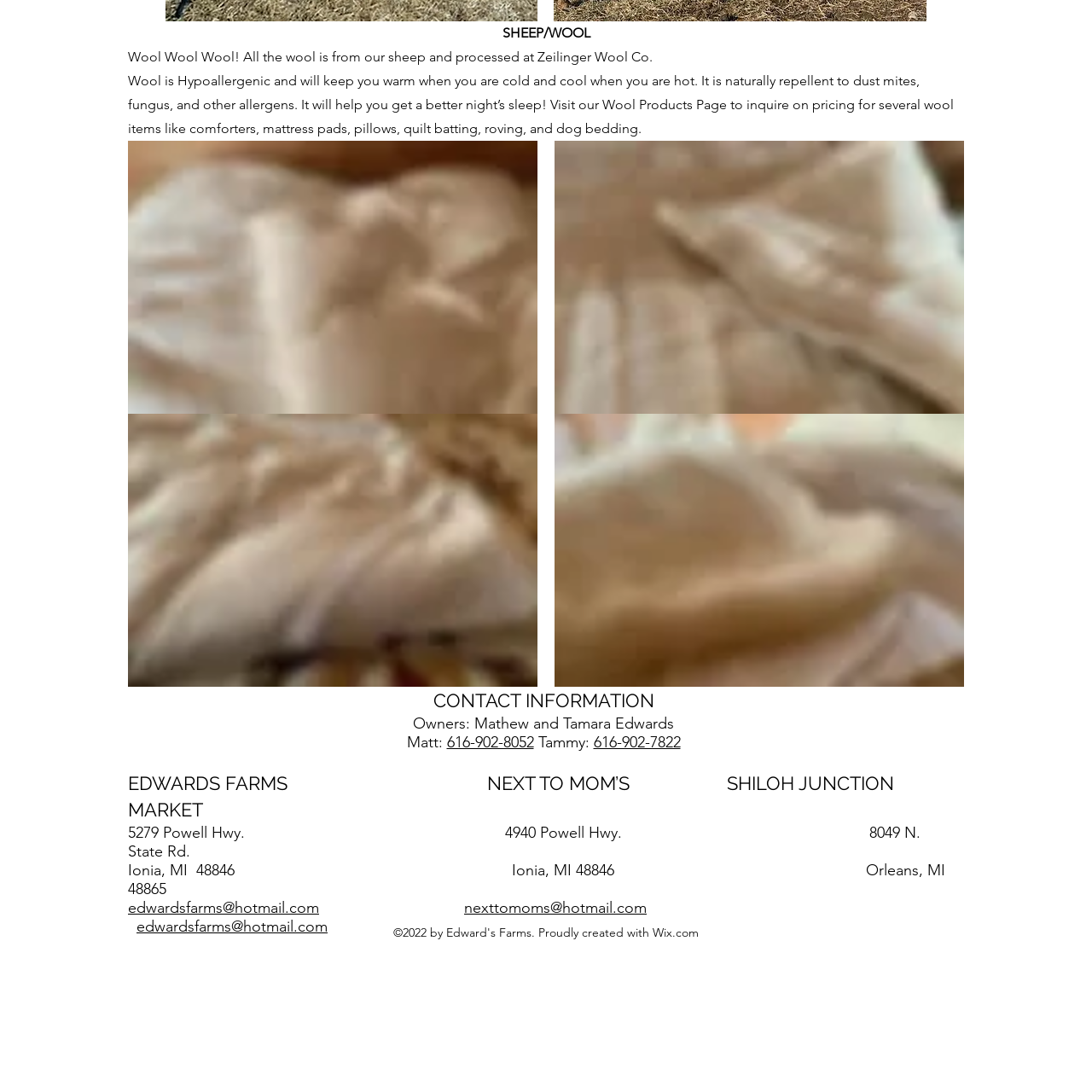Provide a brief response using a word or short phrase to this question:
What is the email address of the farm?

edwardsfarms@hotmail.com